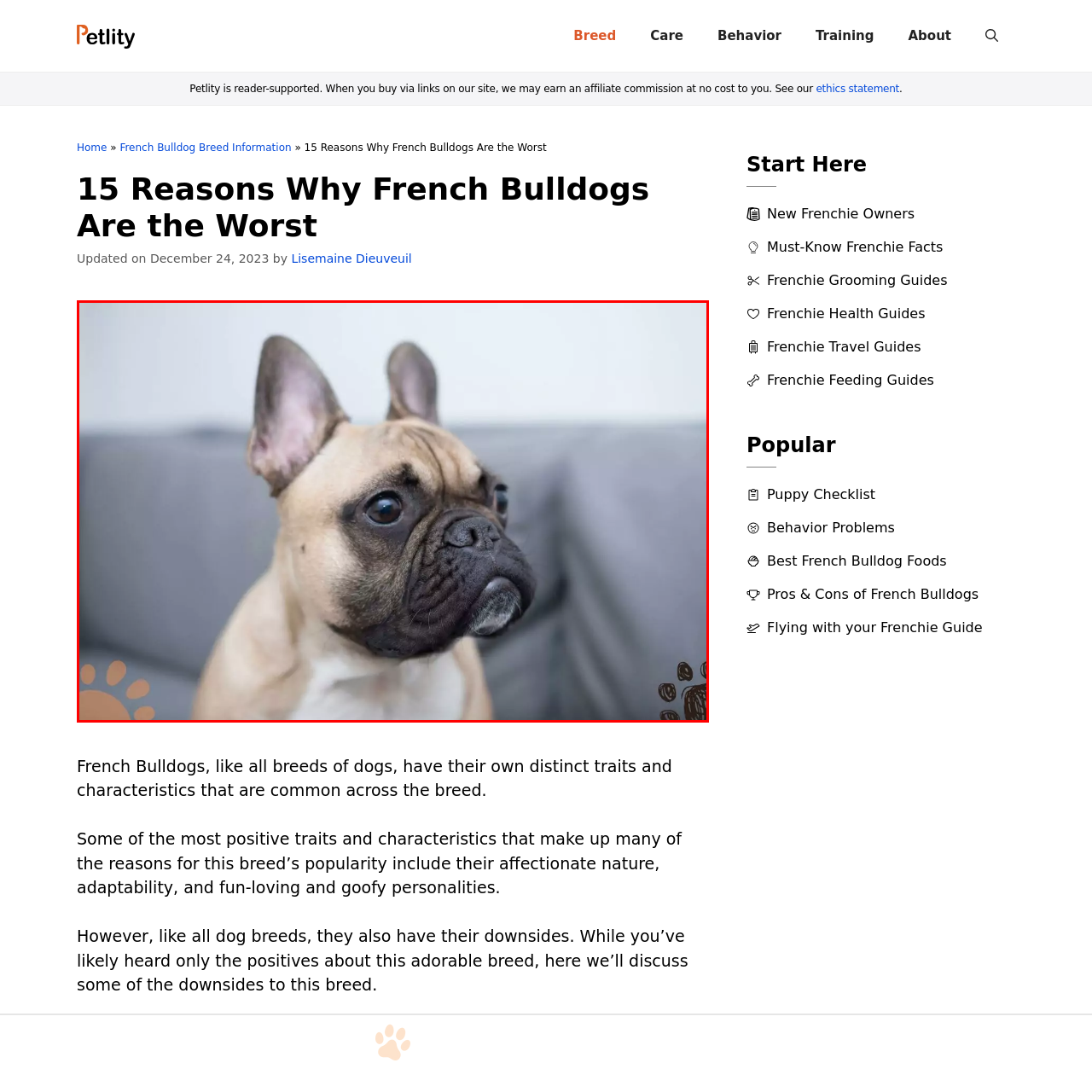What is the shape of the dog's ears?
Examine the content inside the red bounding box and give a comprehensive answer to the question.

The caption describes the dog's ears as bat-like, which implies that they have a unique shape resembling that of a bat.